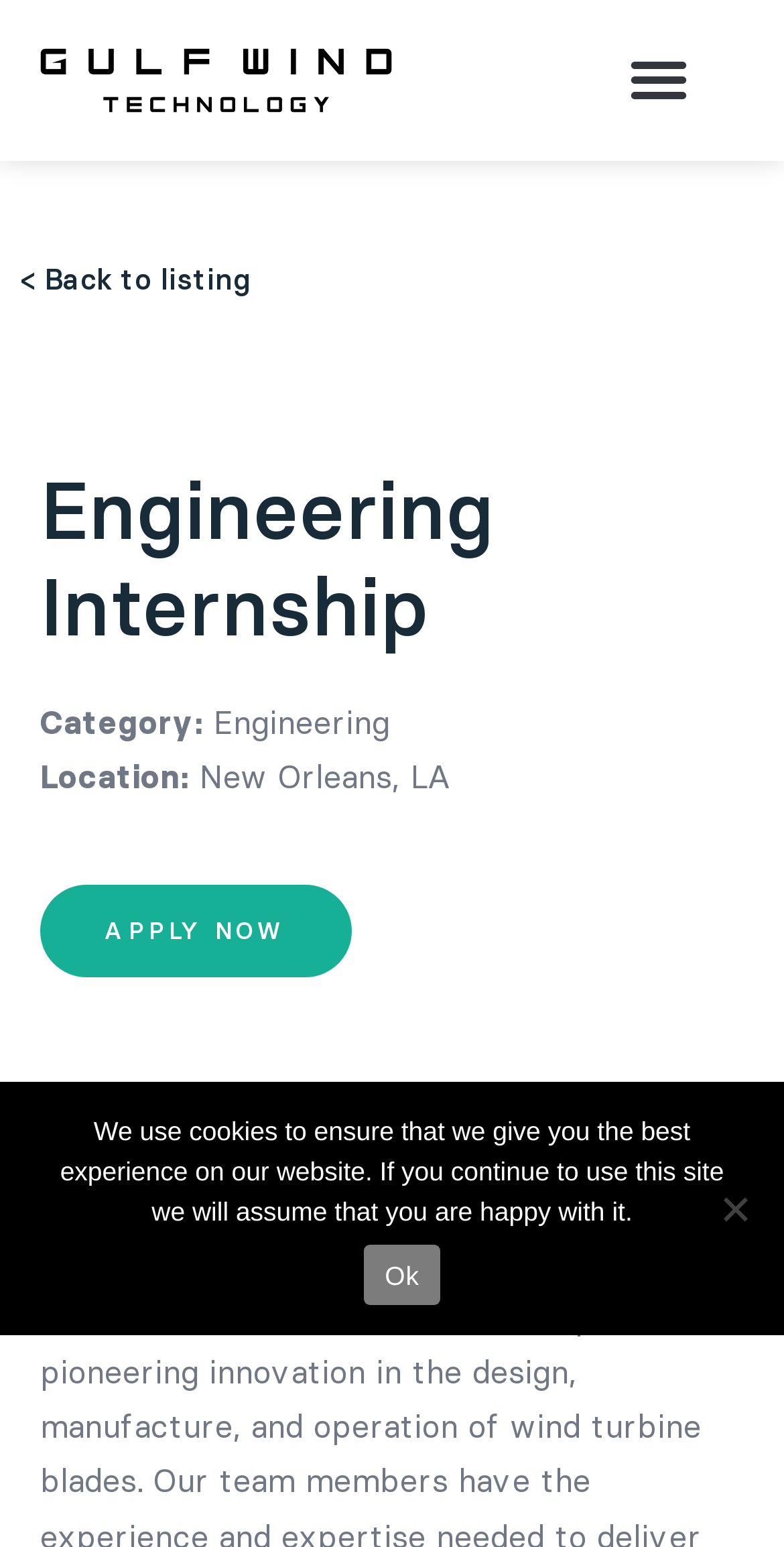Please answer the following question using a single word or phrase: 
What is the category of the internship?

Engineering